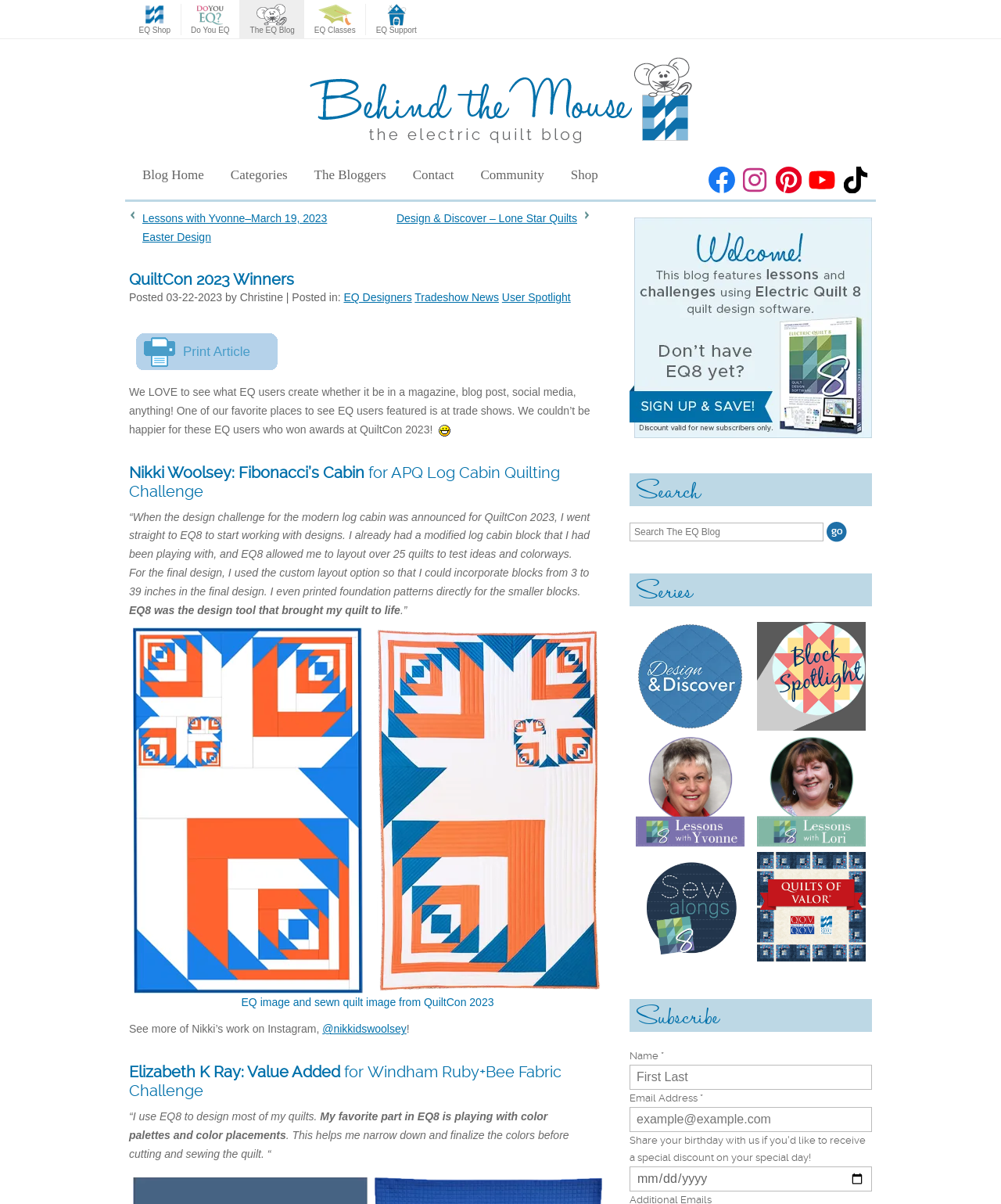Please identify the bounding box coordinates of the element on the webpage that should be clicked to follow this instruction: "Click on EQ Shop". The bounding box coordinates should be given as four float numbers between 0 and 1, formatted as [left, top, right, bottom].

[0.129, 0.003, 0.18, 0.029]